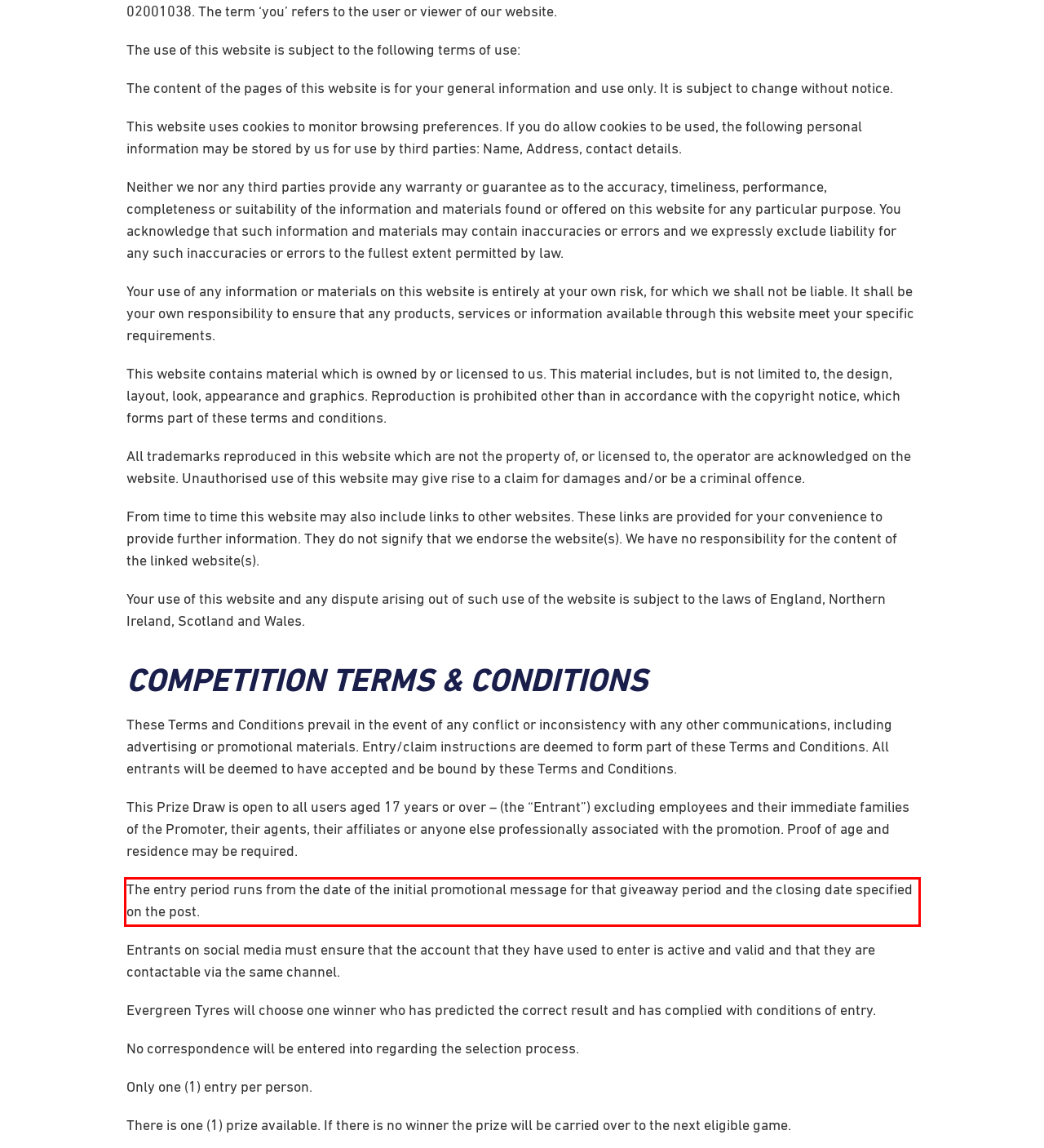Given the screenshot of a webpage, identify the red rectangle bounding box and recognize the text content inside it, generating the extracted text.

The entry period runs from the date of the initial promotional message for that giveaway period and the closing date specified on the post.